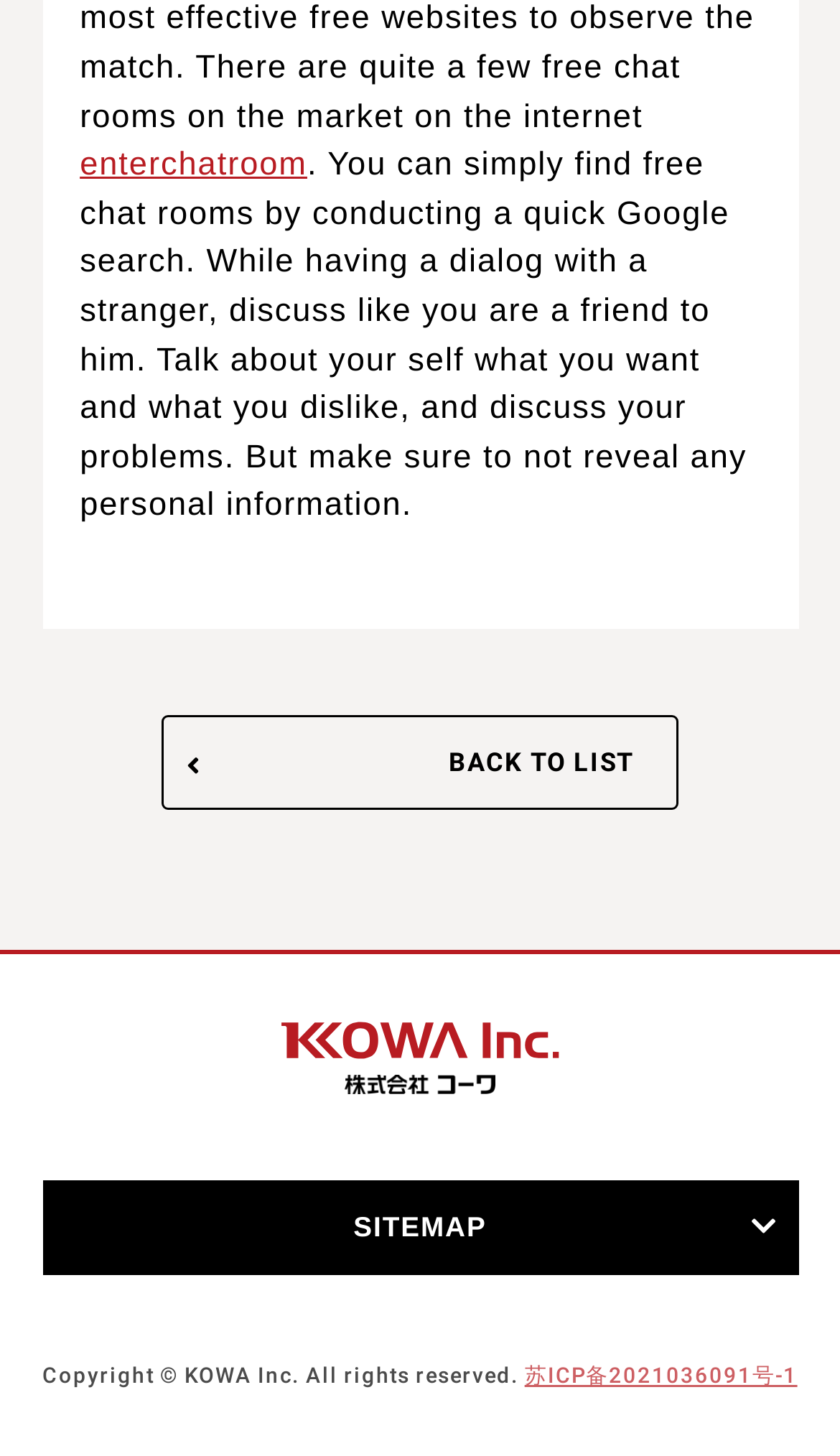Analyze the image and provide a detailed answer to the question: What is the ICP registration number?

The link element at the bottom of the page contains the ICP registration number, which is '苏ICP备2021036091号-1', indicating the website's registration information.